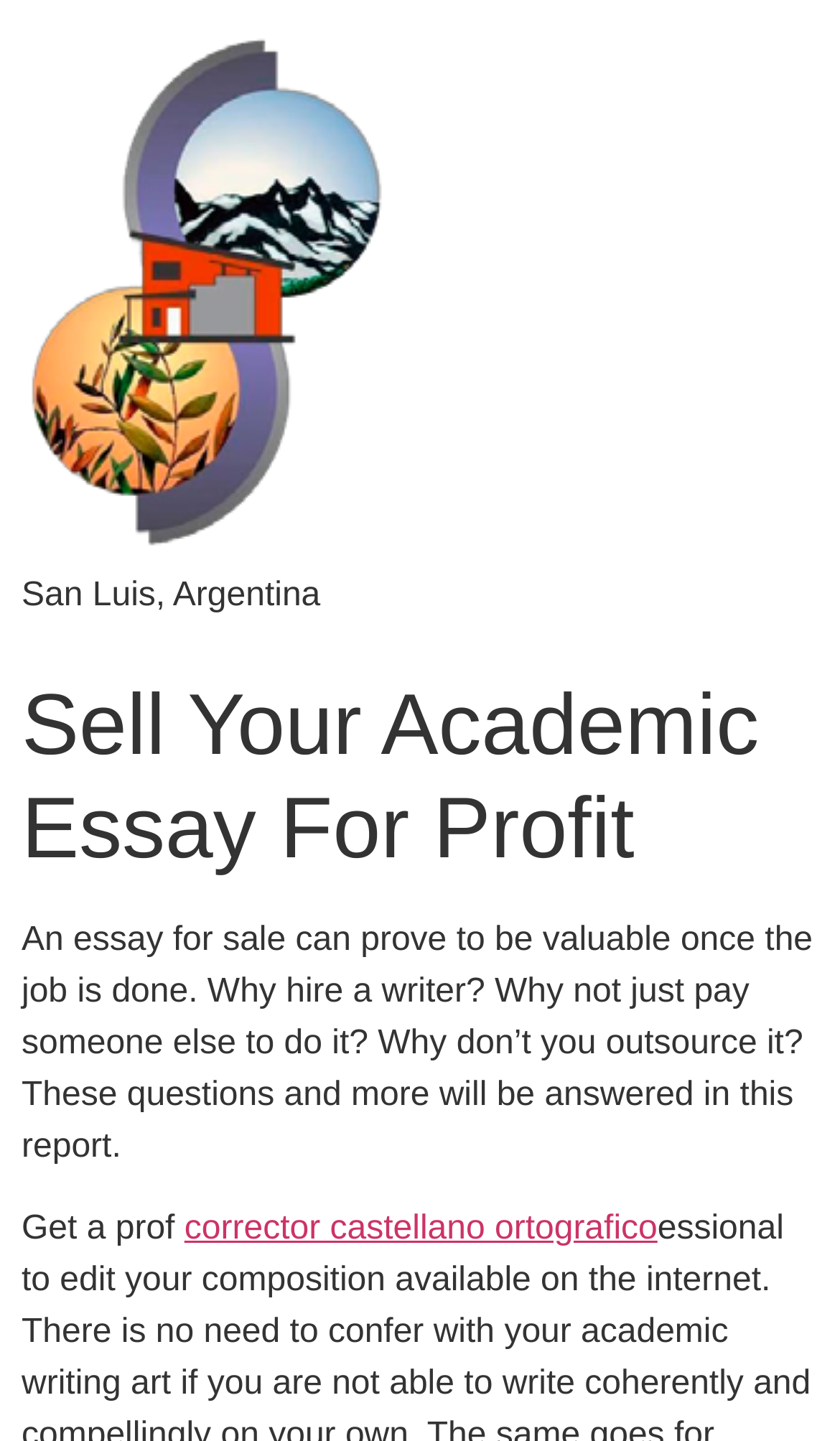Answer the following inquiry with a single word or phrase:
What is the language of the correction service?

Castellano